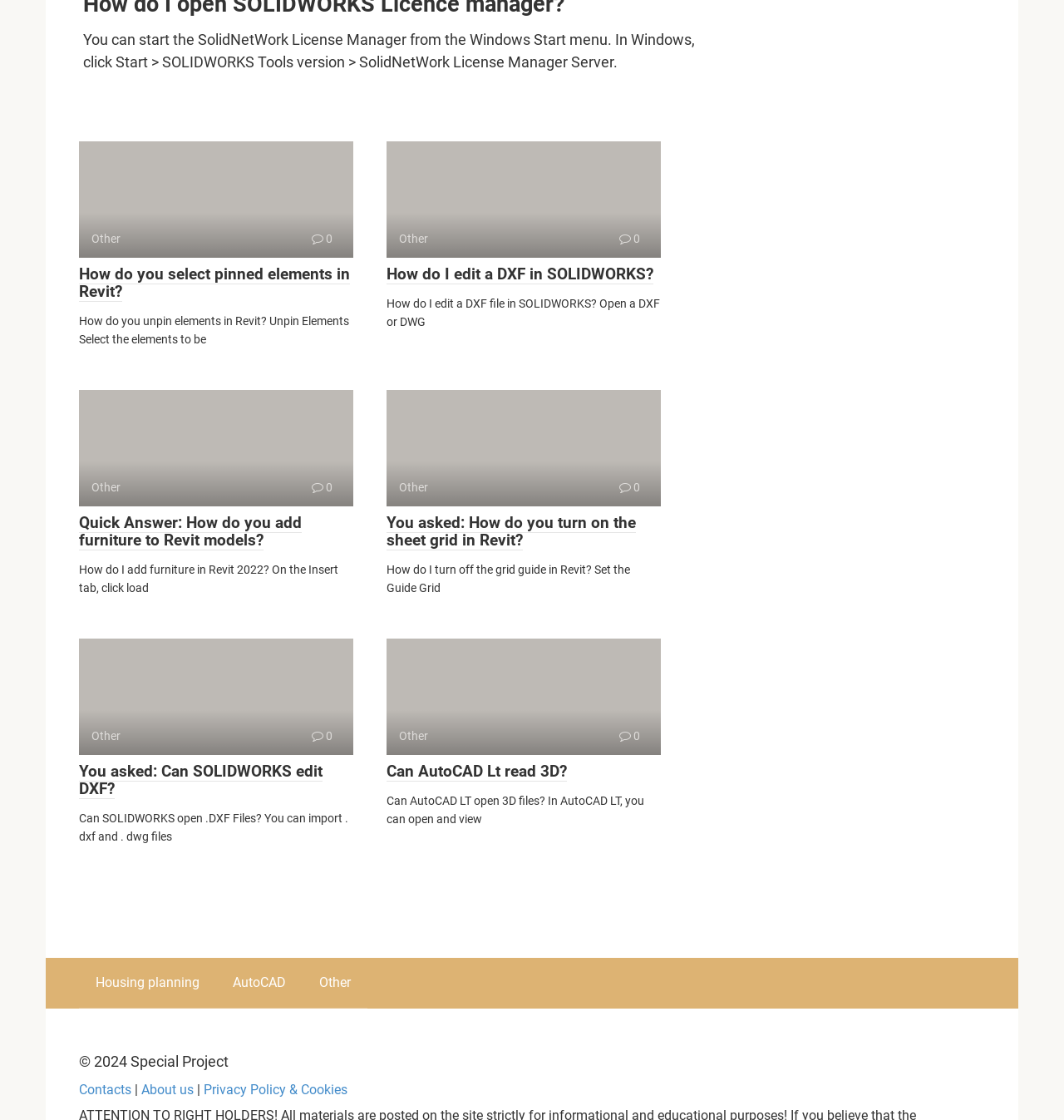Determine the bounding box coordinates of the clickable area required to perform the following instruction: "Click on 'How do I edit a DXF in SOLIDWORKS?'". The coordinates should be represented as four float numbers between 0 and 1: [left, top, right, bottom].

[0.363, 0.236, 0.614, 0.254]